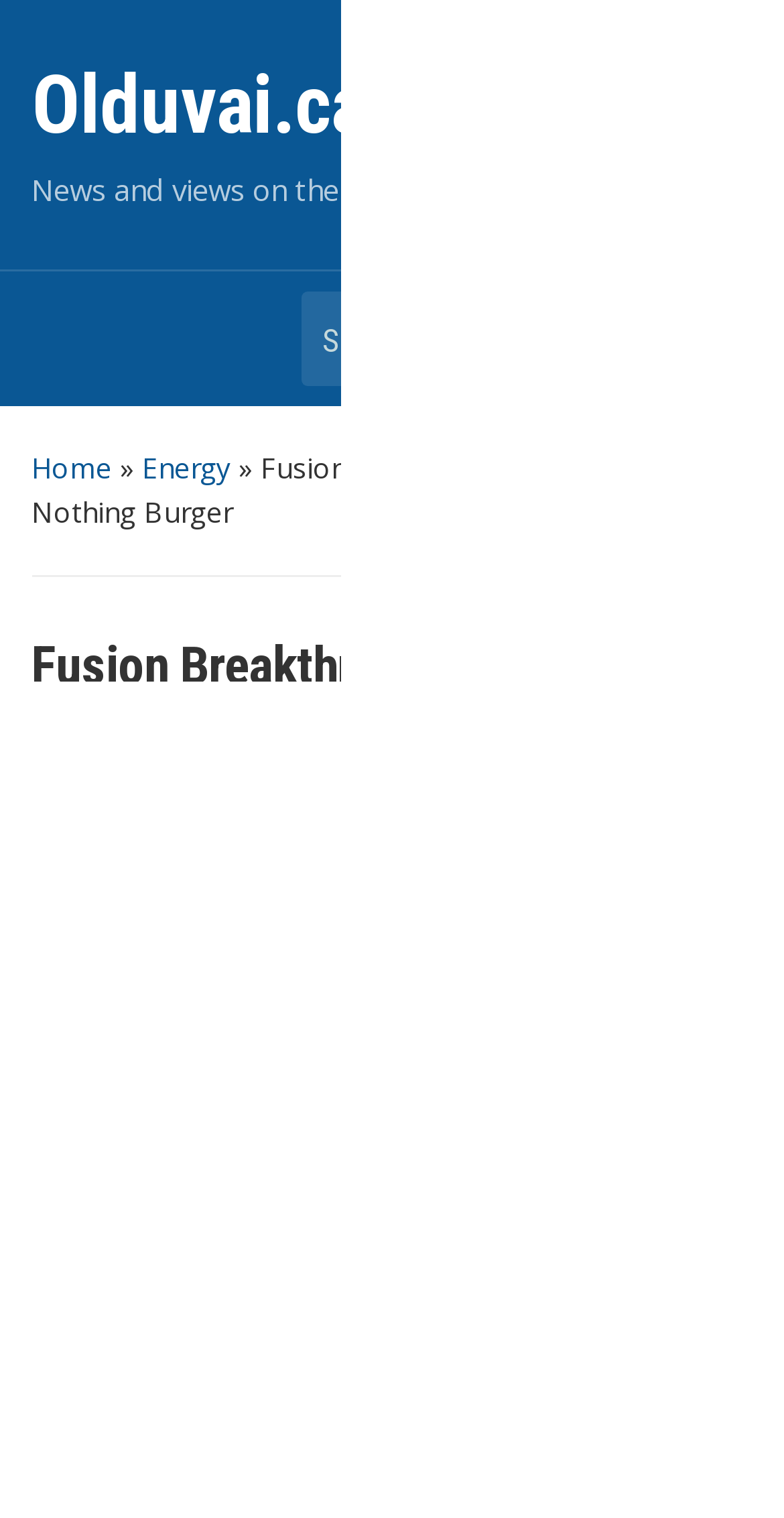Pinpoint the bounding box coordinates of the clickable area necessary to execute the following instruction: "read energy news". The coordinates should be given as four float numbers between 0 and 1, namely [left, top, right, bottom].

[0.181, 0.295, 0.294, 0.32]